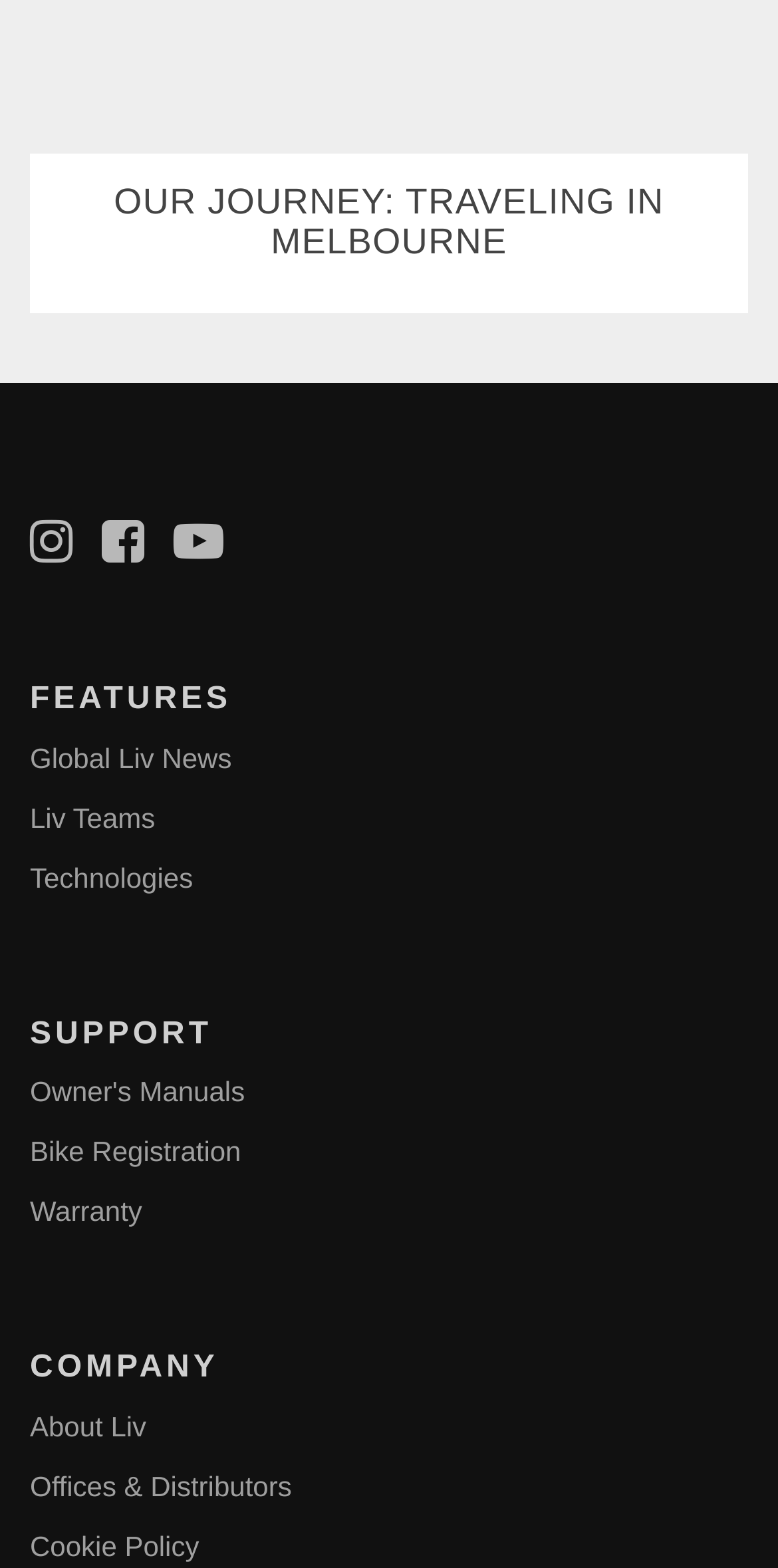What is the last link listed under COMPANY?
Based on the image, provide your answer in one word or phrase.

Cookie Policy